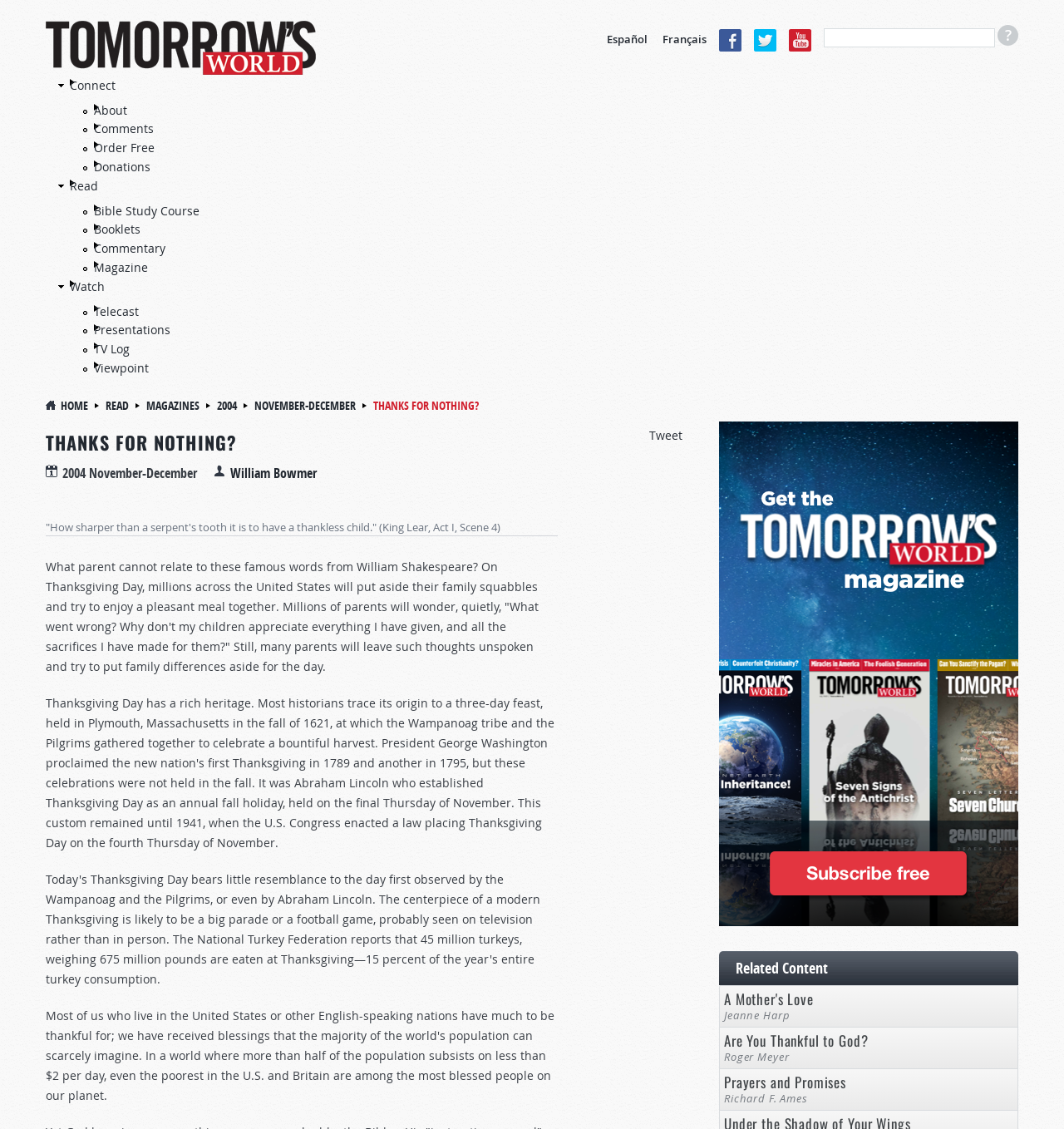How many related content links are there?
Answer the question with a detailed explanation, including all necessary information.

I counted the number of related content links by looking at the links with headings 'A Mother's Love Jeanne Harp', 'Are You Thankful to God? Roger Meyer', and 'Prayers and Promises Richard F. Ames' located at [0.677, 0.873, 0.956, 0.909], [0.677, 0.91, 0.956, 0.946], and [0.677, 0.947, 0.956, 0.983] respectively.